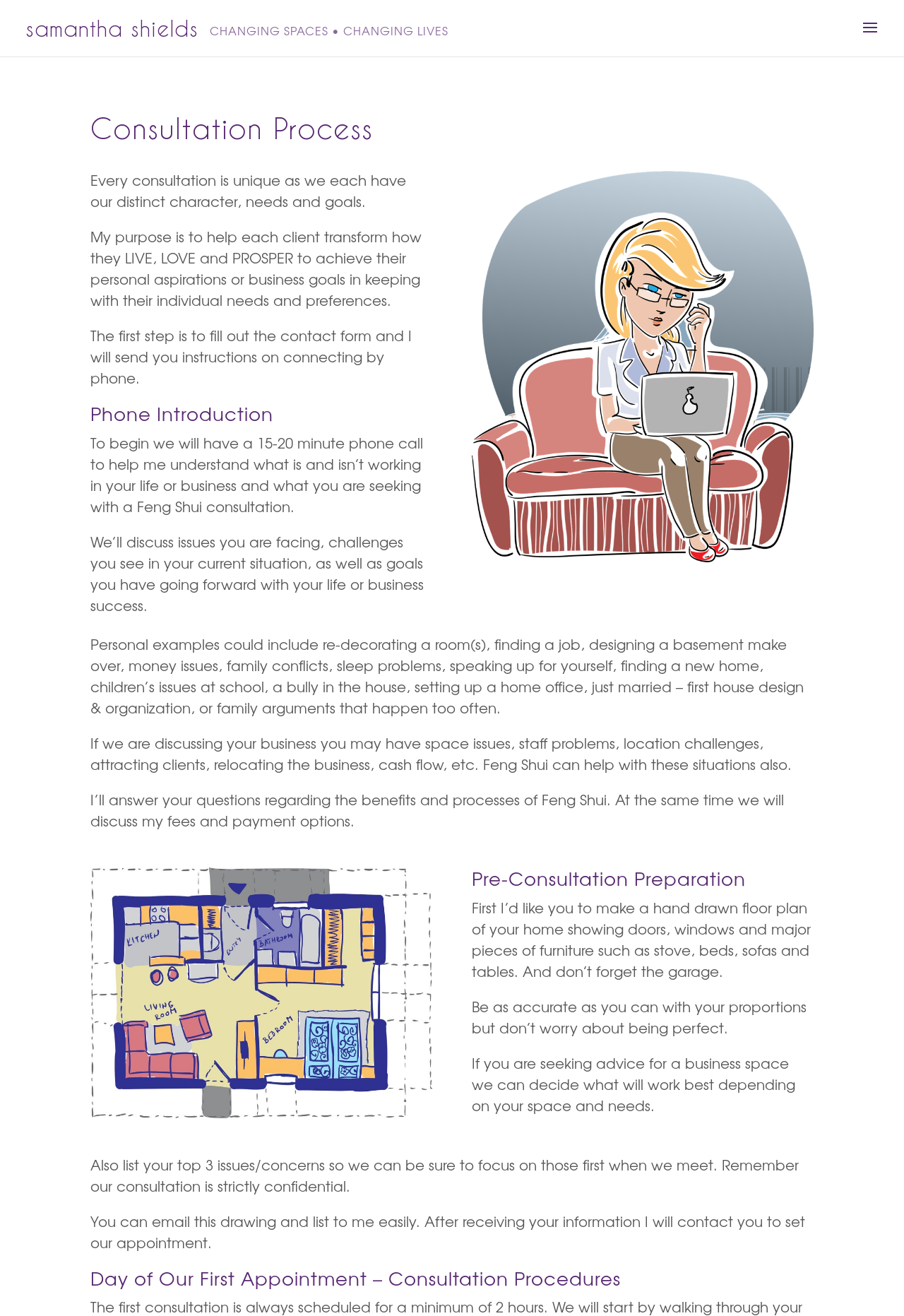How long is the initial phone call?
Based on the screenshot, answer the question with a single word or phrase.

15-20 minutes